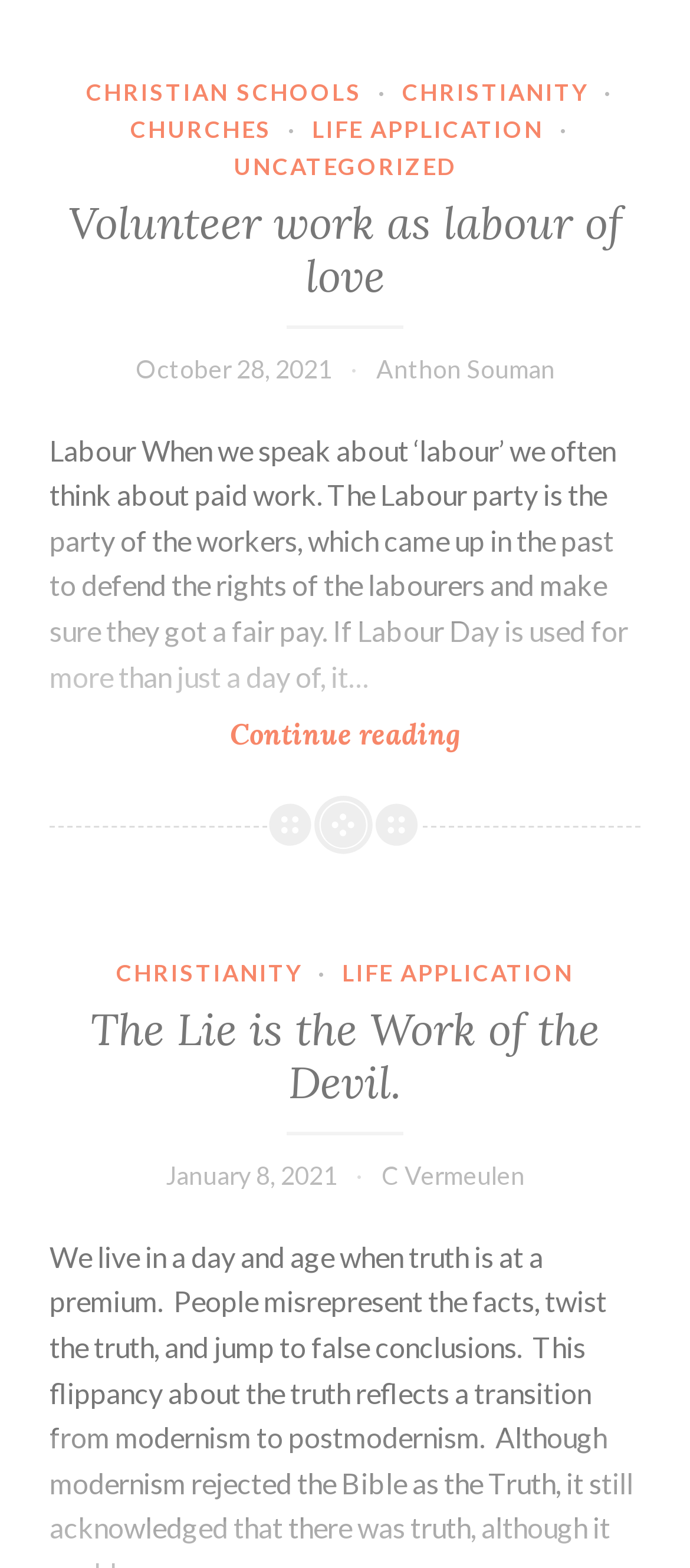How many categories are listed on this page?
From the screenshot, provide a brief answer in one word or phrase.

5